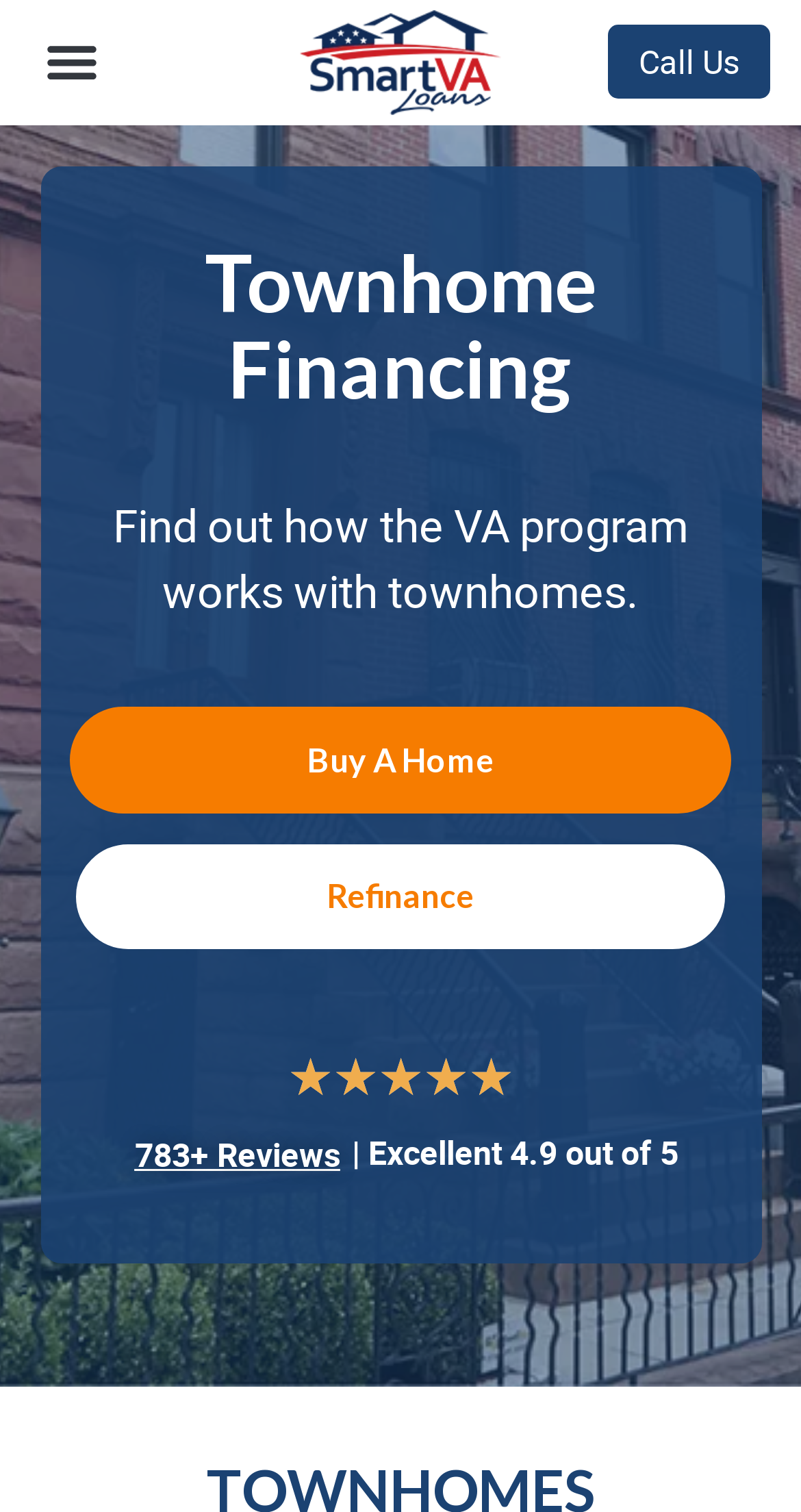Identify the bounding box of the UI element described as follows: "Buy a home". Provide the coordinates as four float numbers in the range of 0 to 1 [left, top, right, bottom].

[0.087, 0.468, 0.913, 0.538]